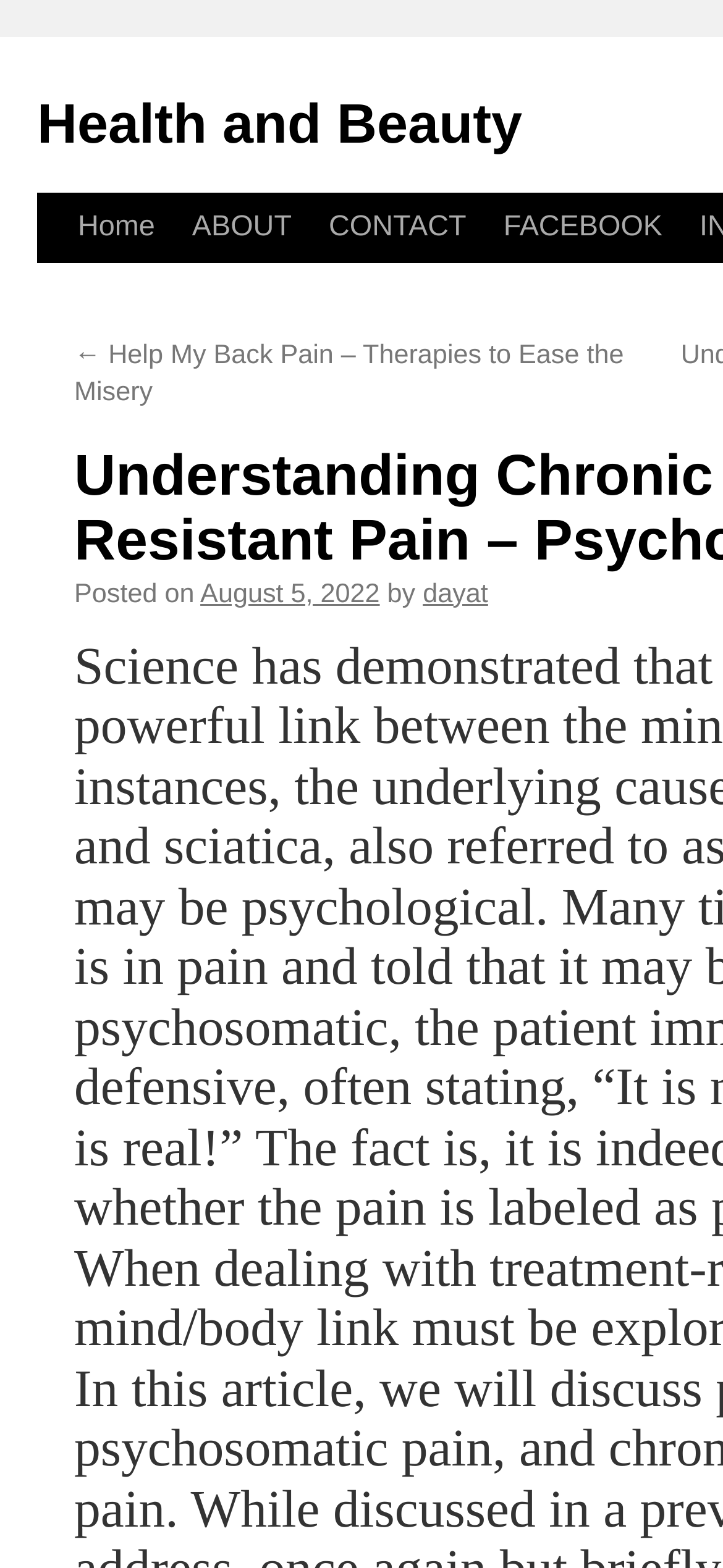Provide the bounding box coordinates for the UI element that is described as: "Terms & Conditions".

None